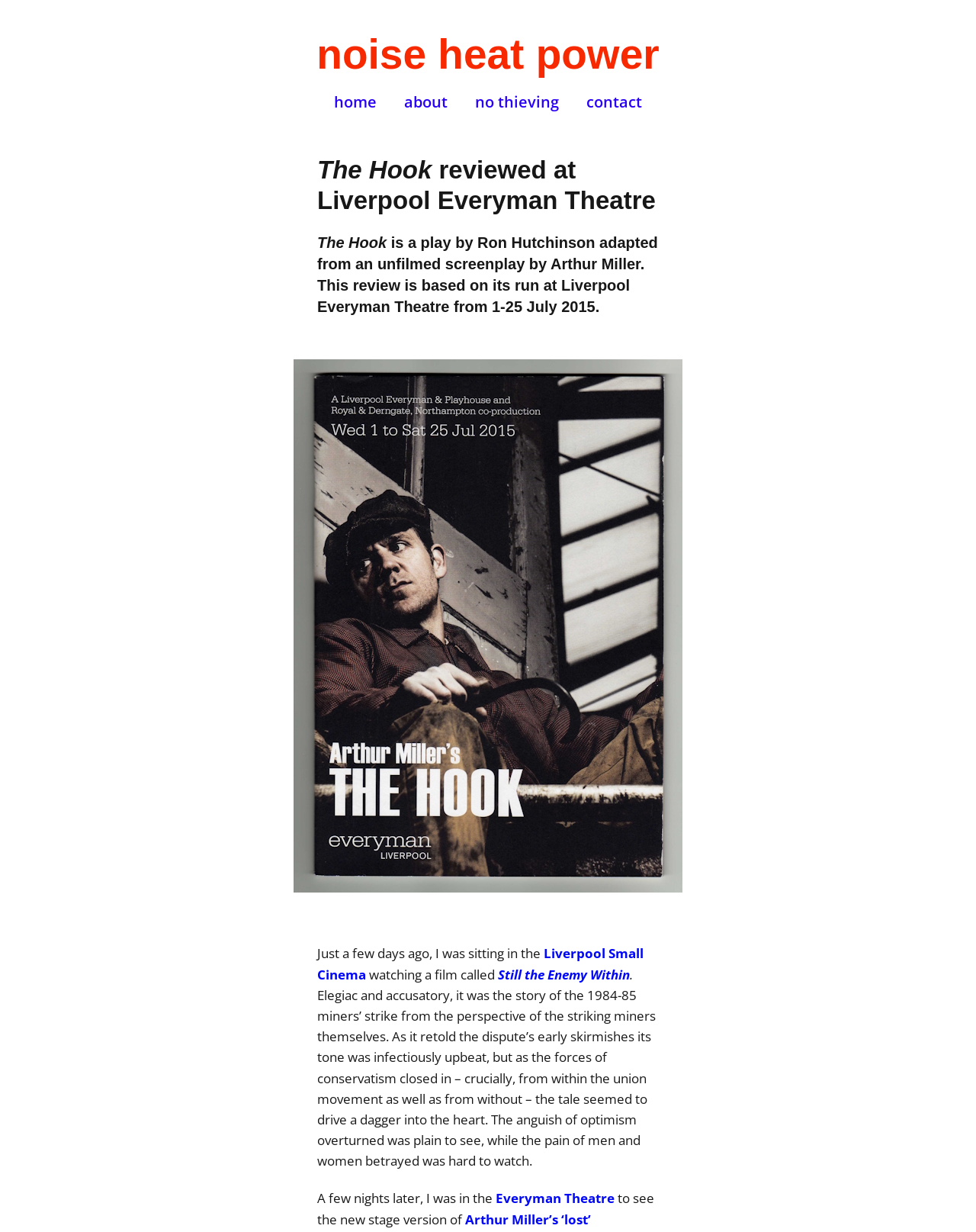Please study the image and answer the question comprehensively:
Who adapted the play from an unfilmed screenplay?

The answer can be found in the text 'The Hook is a play by Ron Hutchinson adapted from an unfilmed screenplay by Arthur Miller.'